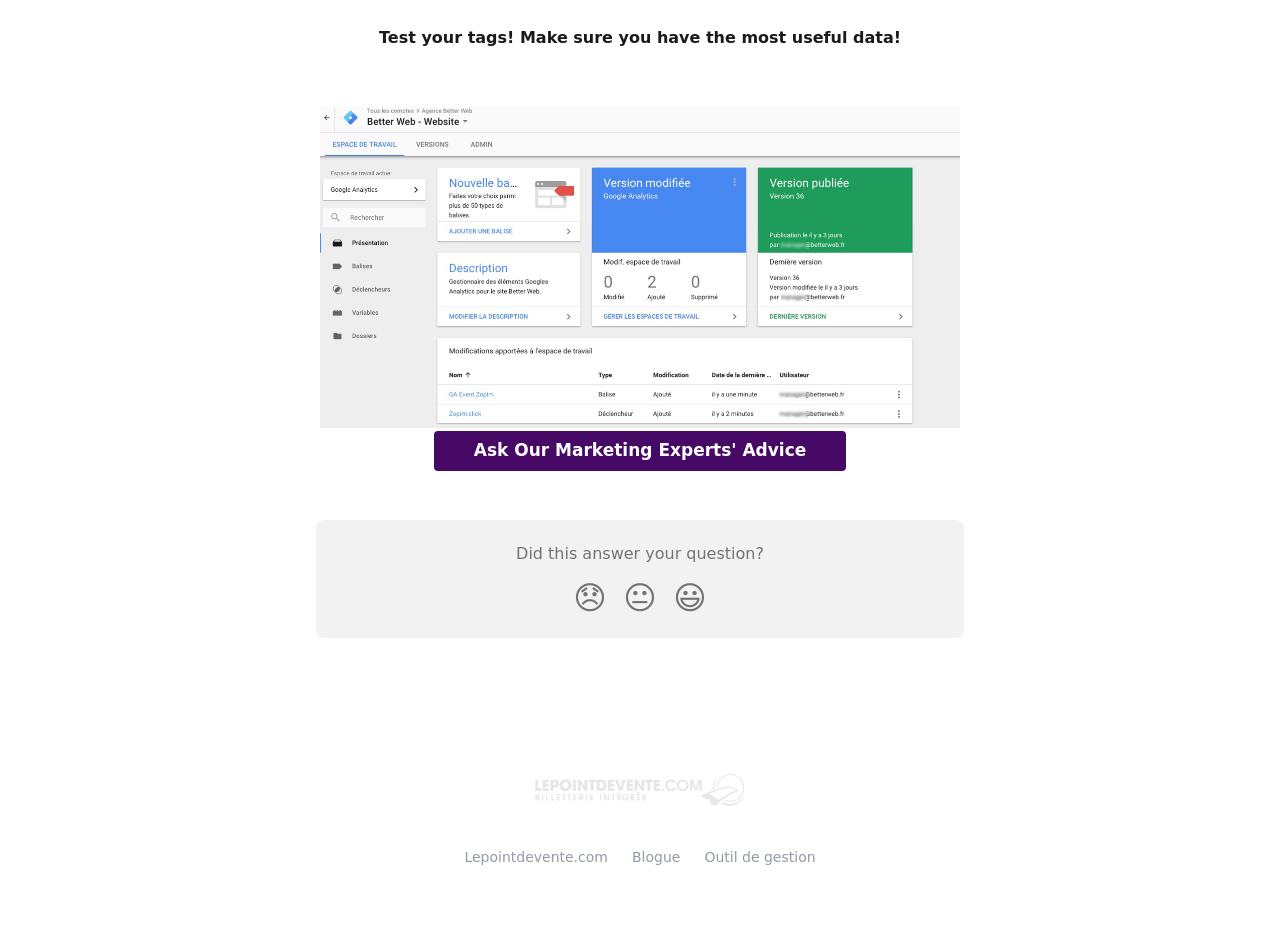Locate the bounding box coordinates of the clickable region to complete the following instruction: "Click on the 'Help Center of Thepointofsale.com' link."

[0.418, 0.821, 0.582, 0.843]